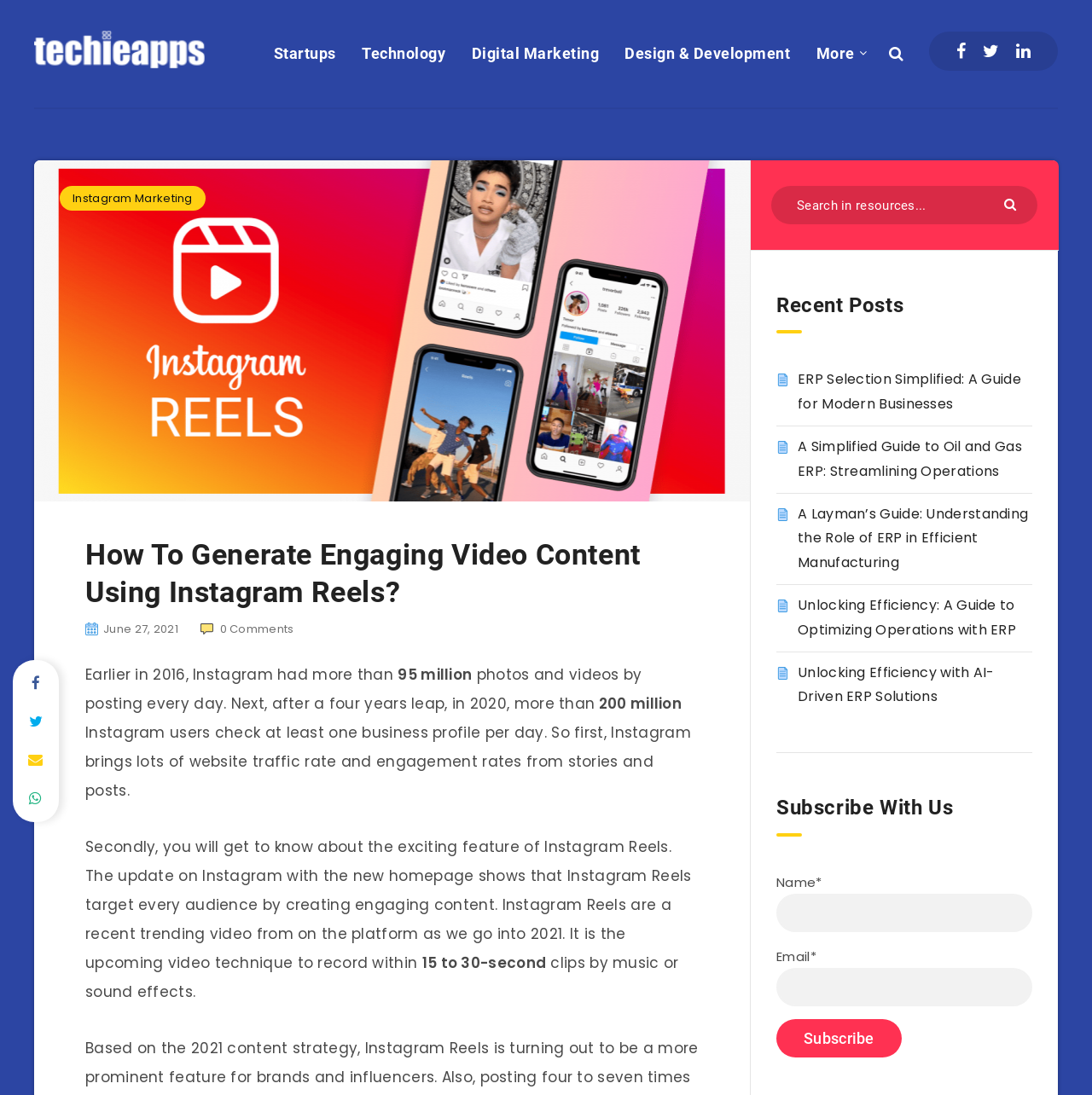Write a detailed summary of the webpage.

This webpage is about generating engaging video content using Instagram Reels. At the top left, there is a logo of "Techieapps" with a link to the website. On the top right, there are links to social media platforms such as Facebook, Twitter, and LinkedIn. Below these links, there are several categories including "Startups", "Technology", "Digital Marketing", and "Design & Development".

The main content of the webpage is divided into two sections. The first section has a heading "How To Generate Engaging Video Content Using Instagram Reels?" and a subheading "Instagram Marketing". Below this, there is a published date and a modified date. There are also links to comment on the article and to share it on social media.

The main article starts with a brief introduction to Instagram, mentioning that it had 95 million photos and videos posted every day in 2016, and by 2020, more than 200 million users checked at least one business profile per day. The article then explains the benefits of using Instagram Reels, which are short videos that can be up to 15 to 30 seconds long, and can be created with music or sound effects.

On the right side of the webpage, there is a search bar where users can search for resources. Below the search bar, there are recent posts with links to articles such as "ERP Selection Simplified: A Guide for Modern Businesses" and "Unlocking Efficiency with AI-Driven ERP Solutions". Further down, there is a section to subscribe to the website with fields to enter name and email.

Overall, the webpage is focused on providing information and resources on how to create engaging video content using Instagram Reels, with additional features such as search, recent posts, and subscription.